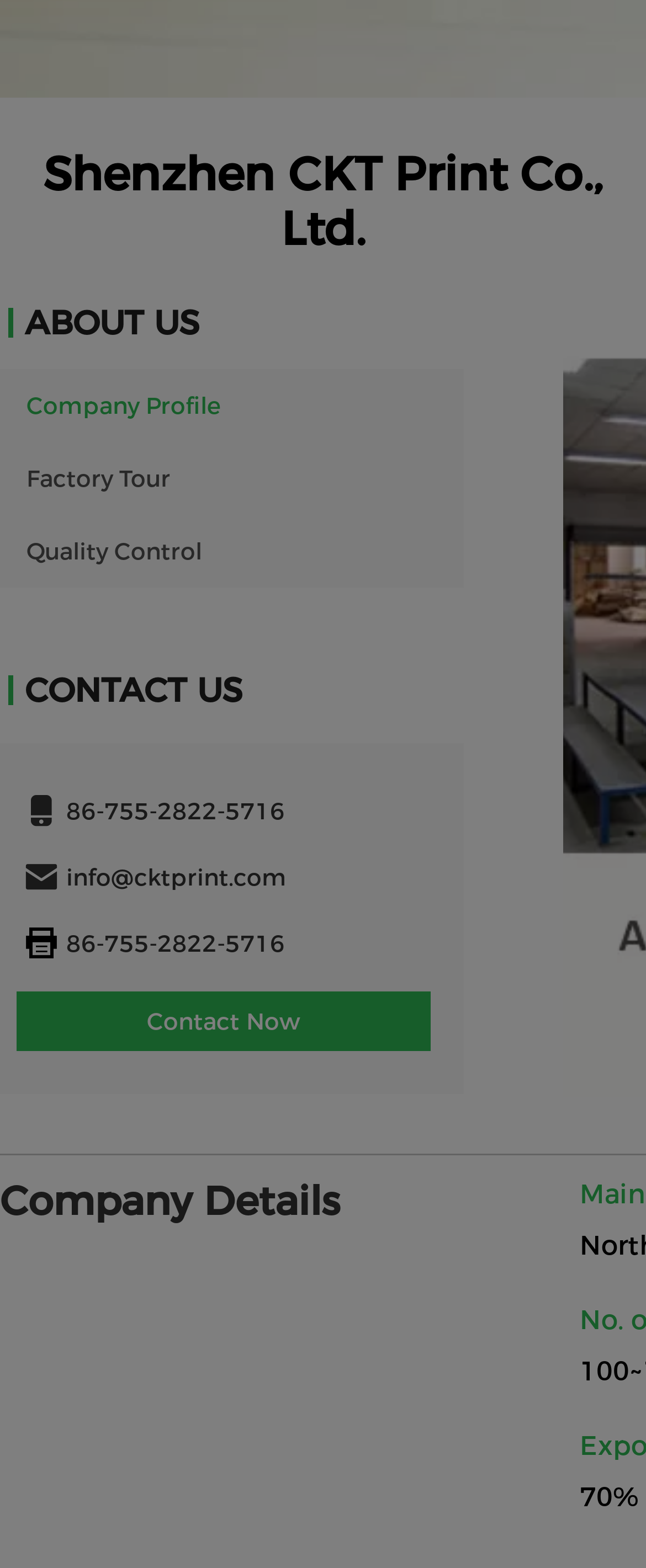What is the text on the 'Quote' button?
Please respond to the question with a detailed and informative answer.

When I look at the 'Quote' button, I can see that it has a text label 'Contact Now', which suggests that clicking this button will allow users to contact the company.